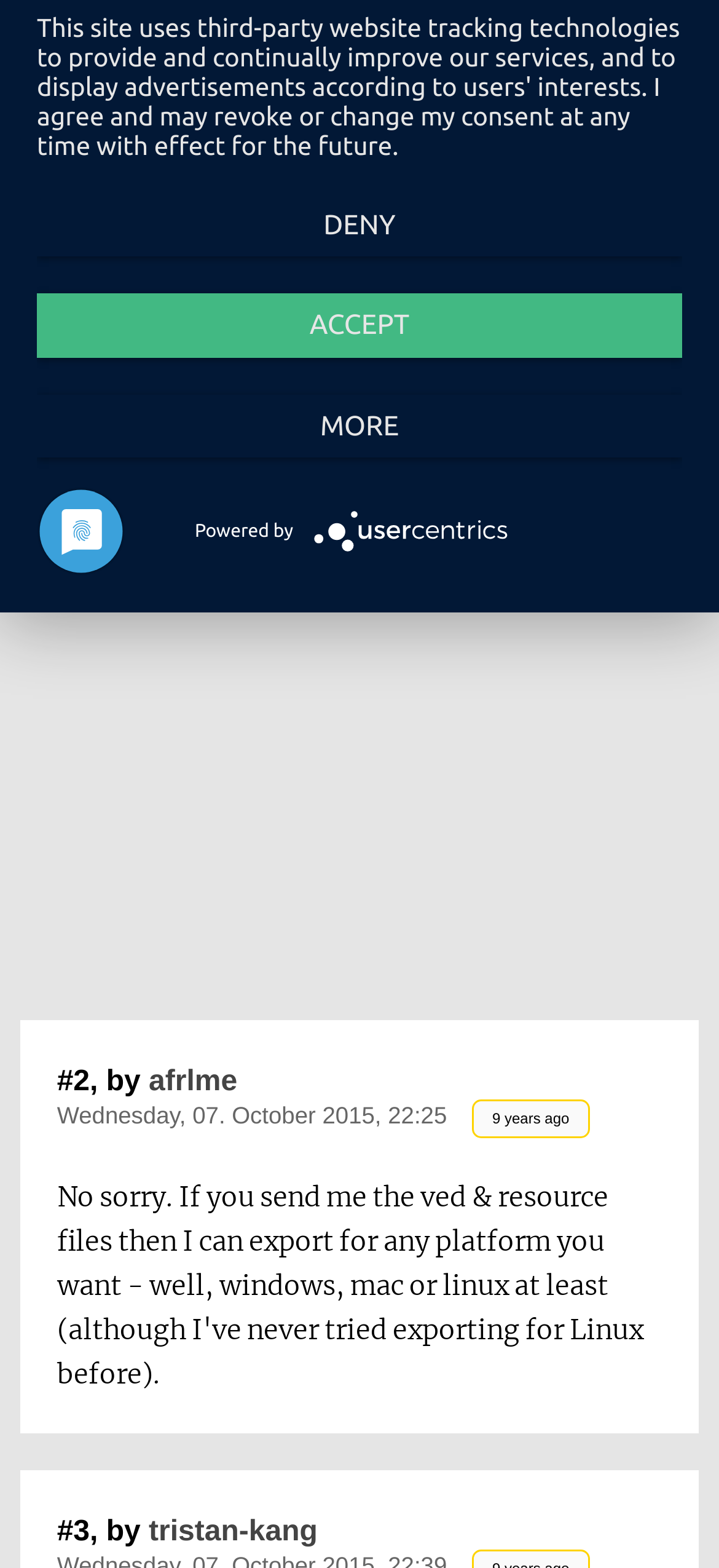Provide the bounding box coordinates for the UI element that is described by this text: "tristan-kang". The coordinates should be in the form of four float numbers between 0 and 1: [left, top, right, bottom].

[0.207, 0.968, 0.442, 0.988]